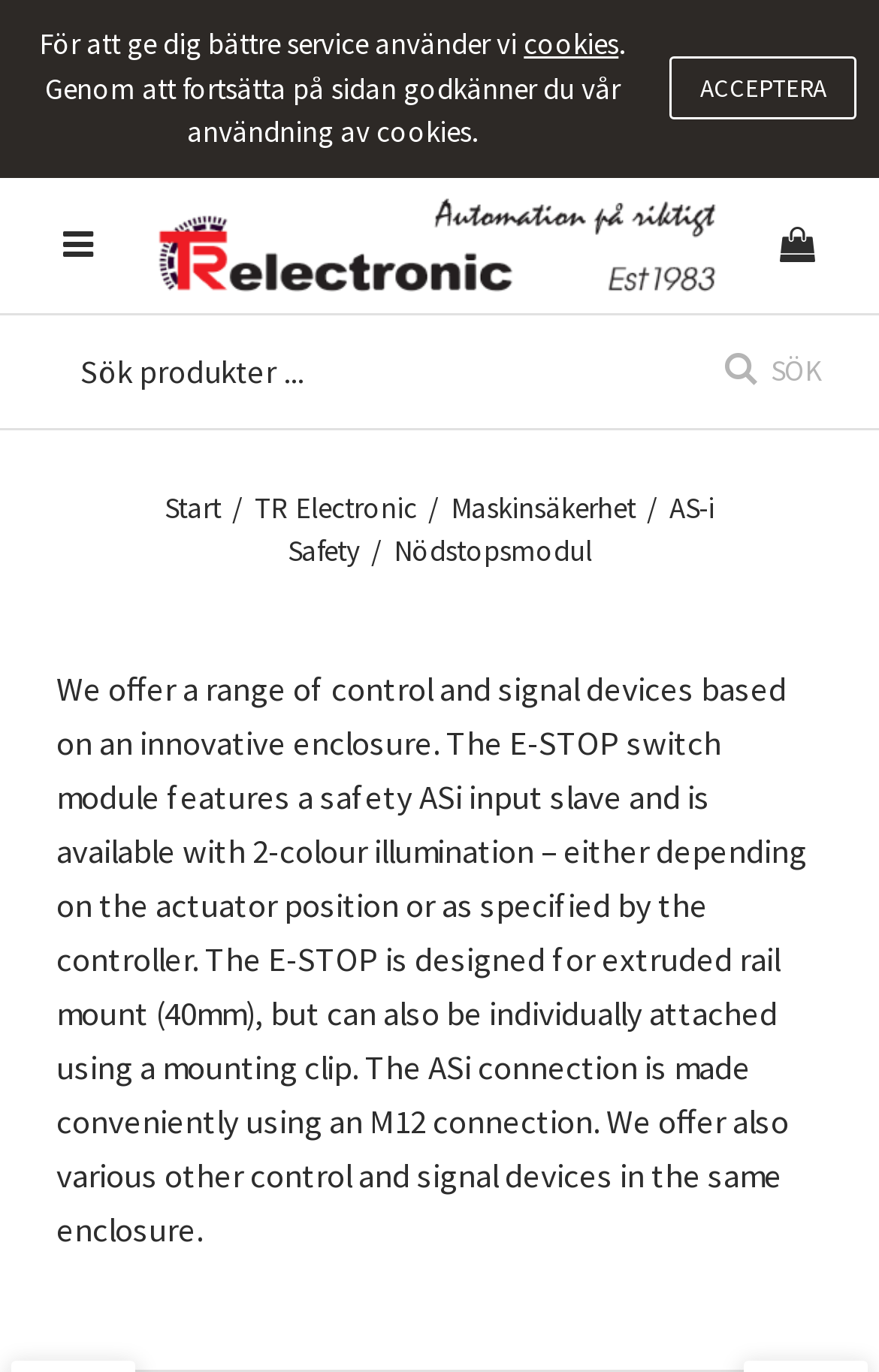What is the illumination option for the E-STOP switch module?
Based on the image, answer the question with as much detail as possible.

According to the webpage content, the E-STOP switch module is available with 2-colour illumination, which can be either depending on the actuator position or as specified by the controller.